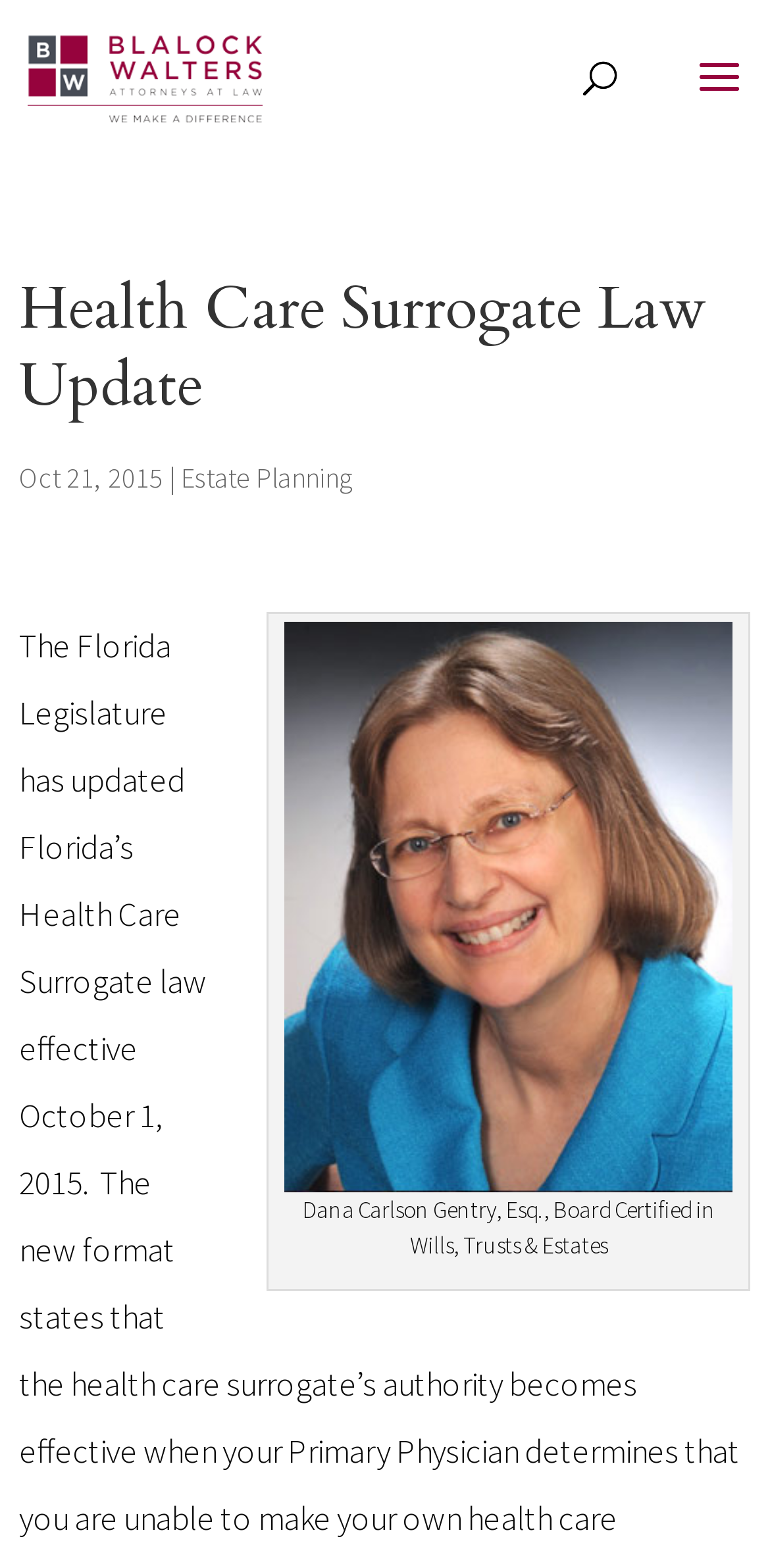What is the specialty of Dana Carlson Gentry?
From the screenshot, provide a brief answer in one word or phrase.

Wills, Trusts & Estates